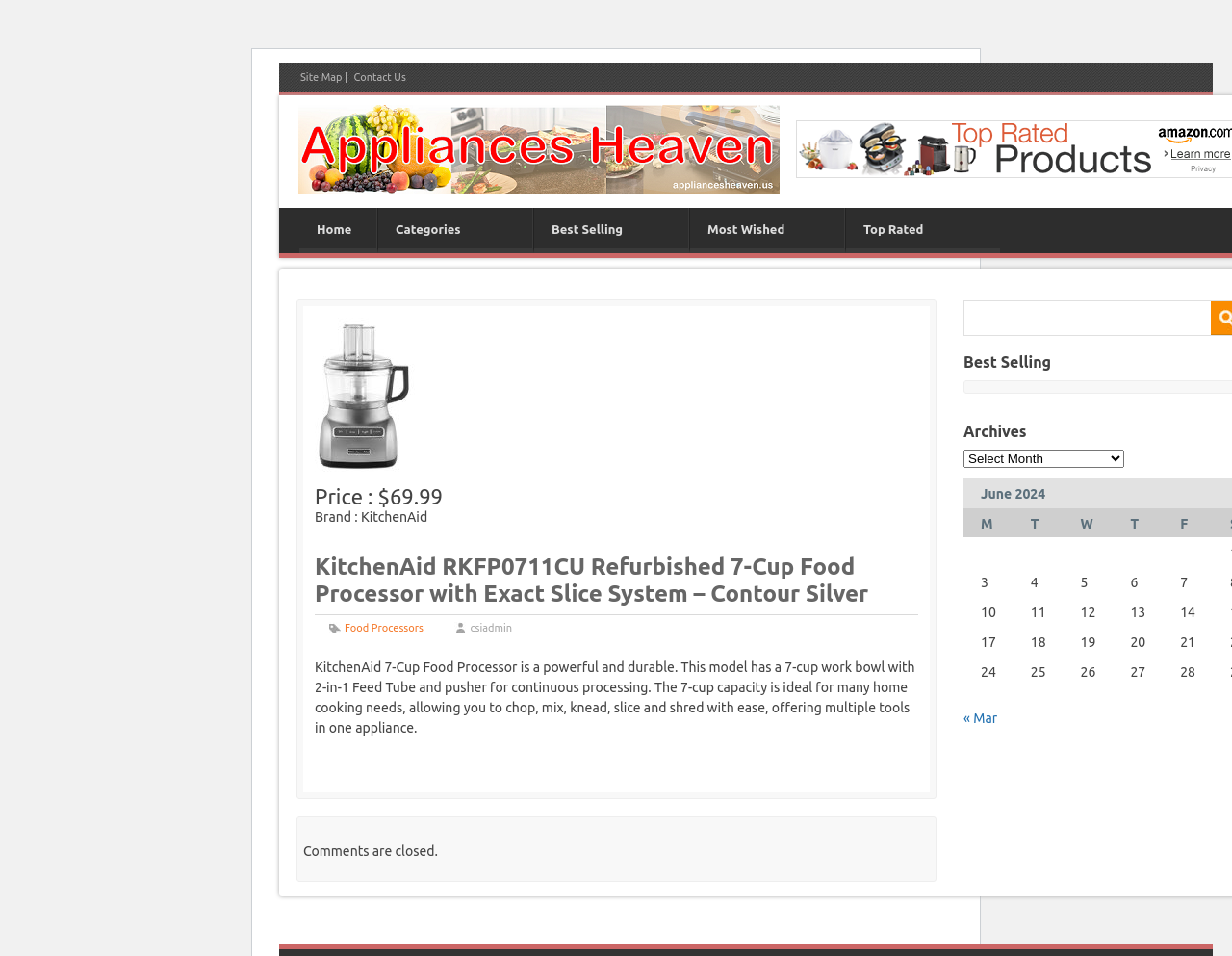What is the price of the food processor?
Based on the image, provide your answer in one word or phrase.

$69.99